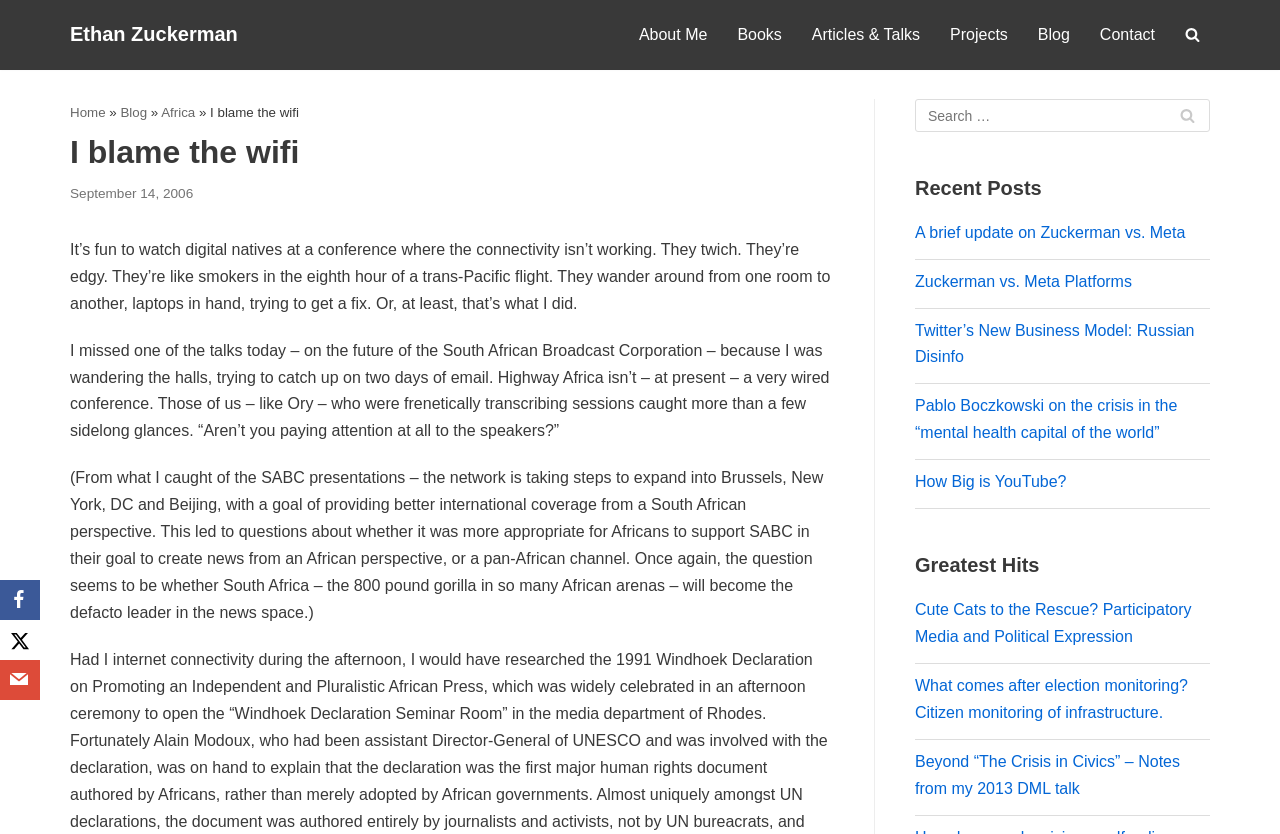Identify the main title of the webpage and generate its text content.

I blame the wifi